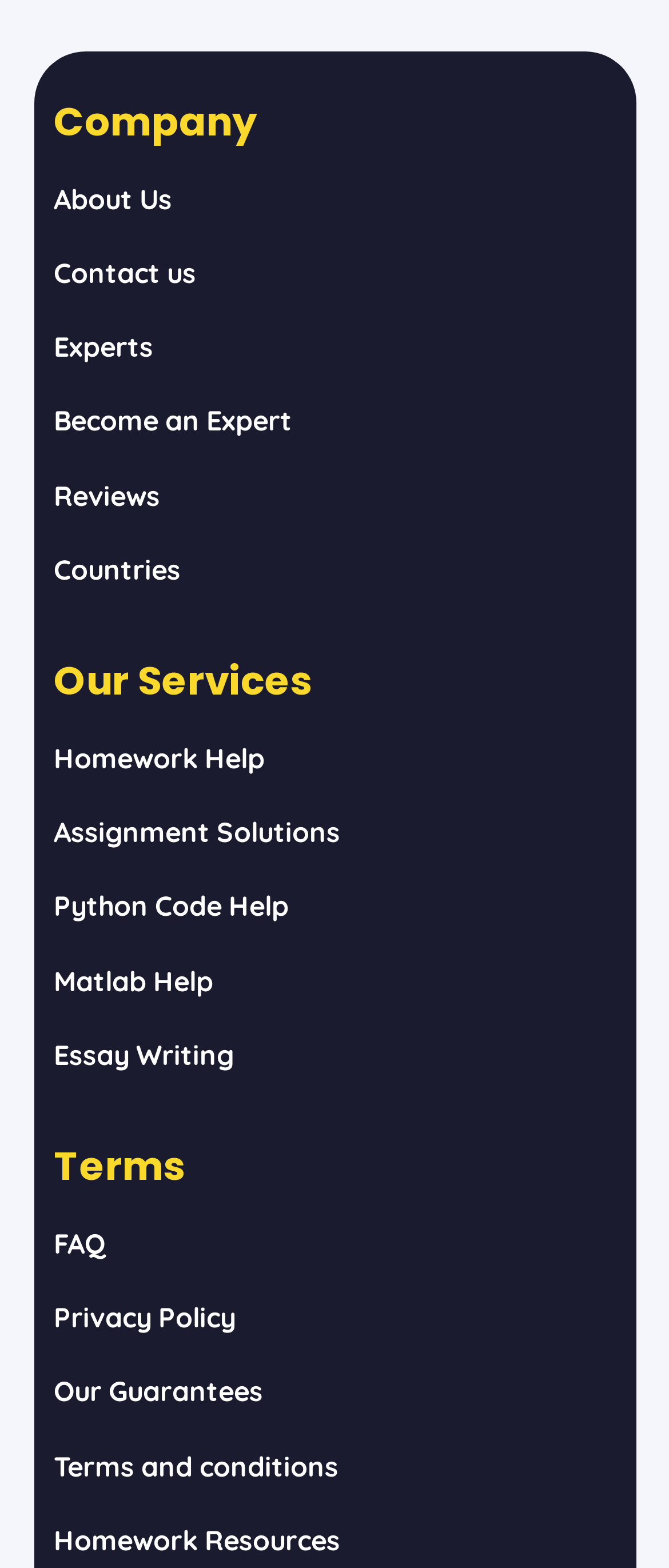How many links are under 'Our Services'? Based on the image, give a response in one word or a short phrase.

5